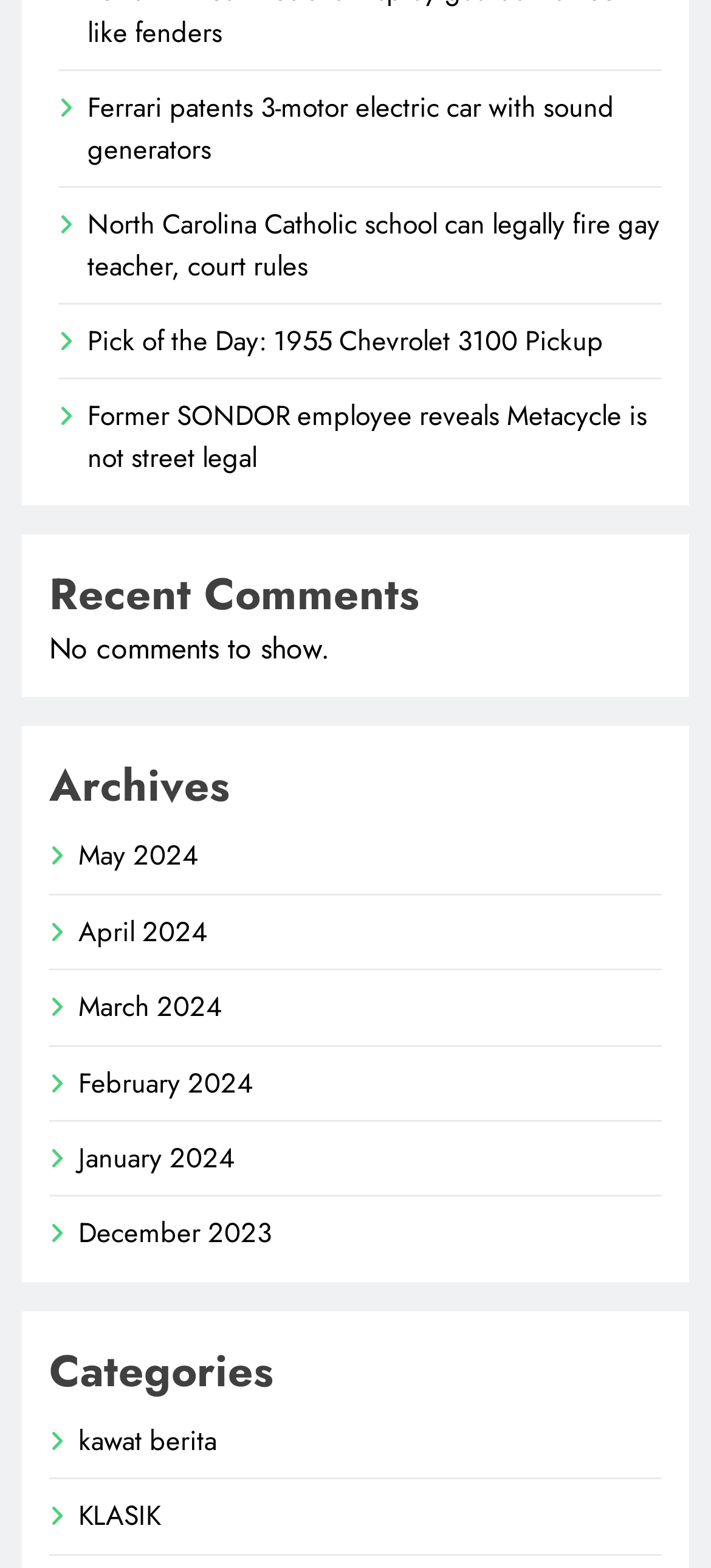What is the earliest month shown in the archives?
Look at the image and respond with a one-word or short-phrase answer.

December 2023